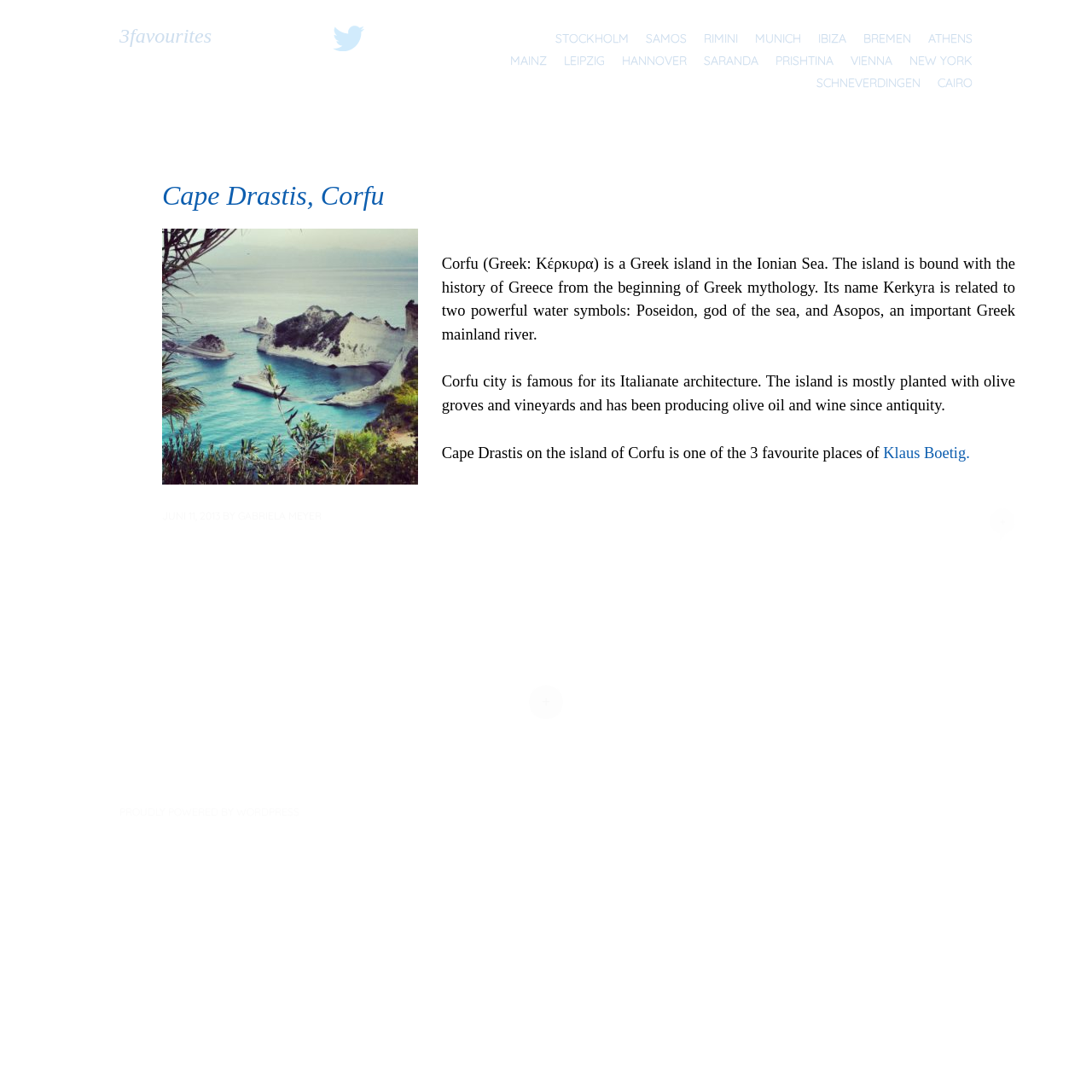Determine the bounding box coordinates for the region that must be clicked to execute the following instruction: "Visit the 'Klaus Boetig' page".

[0.809, 0.407, 0.888, 0.422]